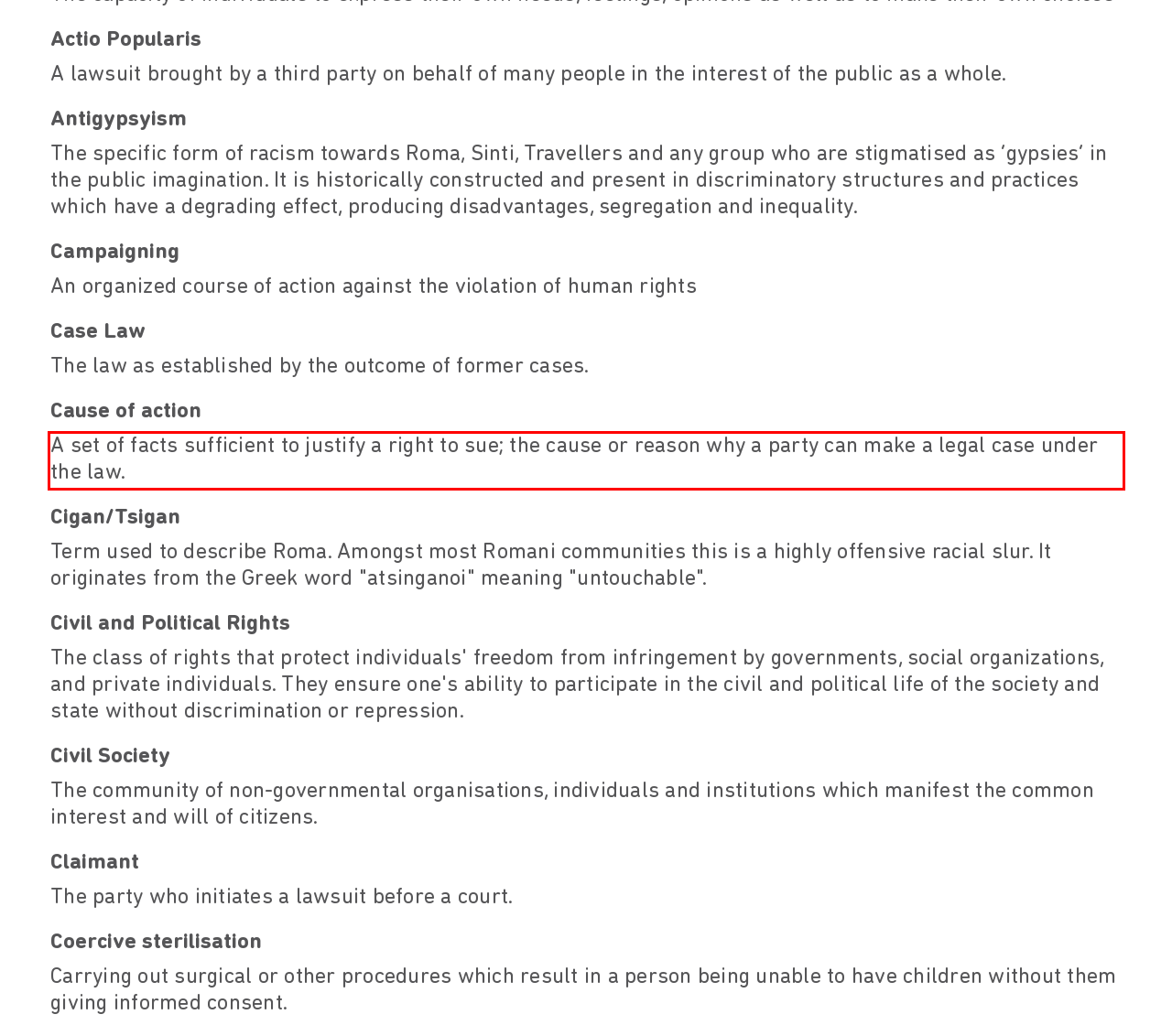Given the screenshot of a webpage, identify the red rectangle bounding box and recognize the text content inside it, generating the extracted text.

A set of facts sufficient to justify a right to sue; the cause or reason why a party can make a legal case under the law.